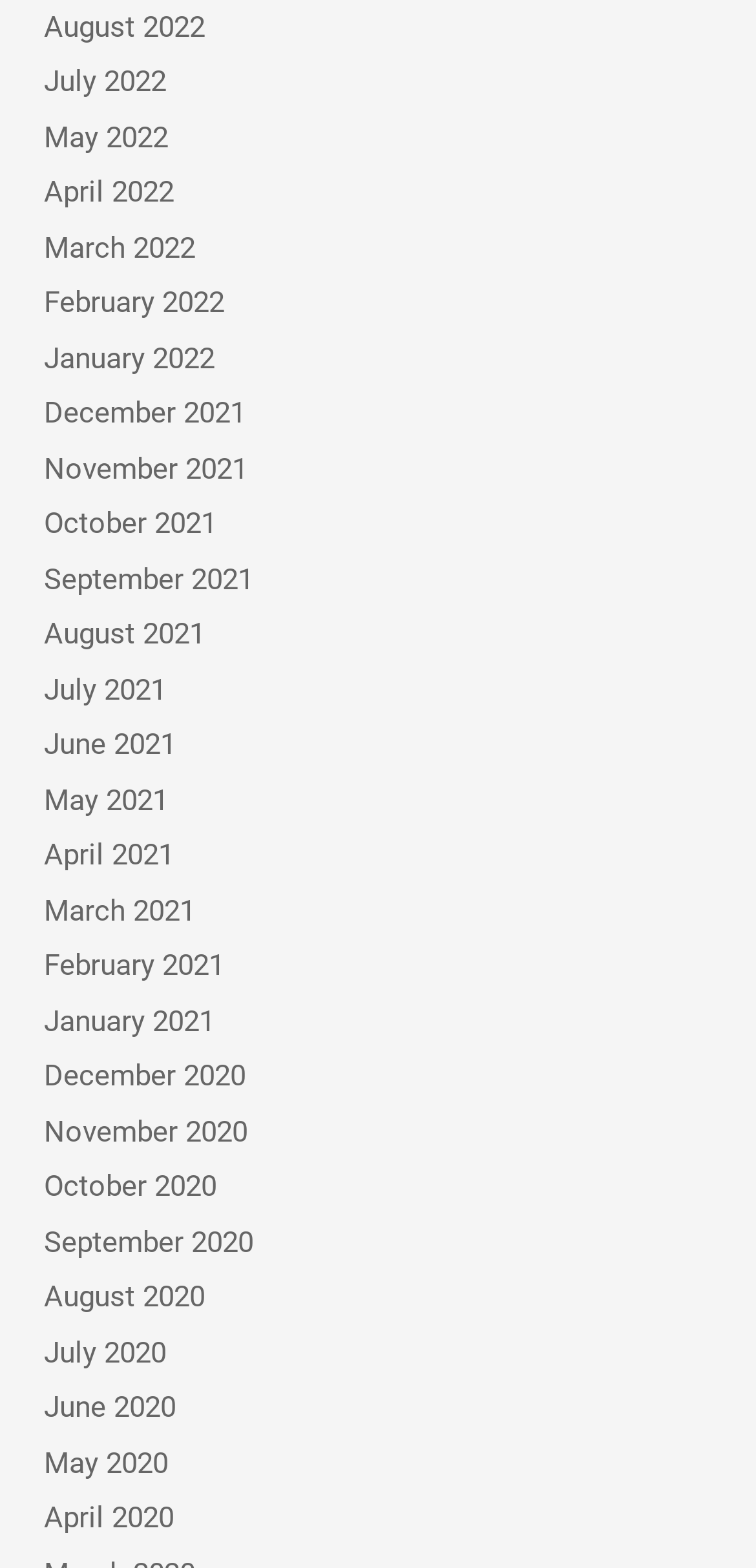Refer to the image and provide a thorough answer to this question:
Are the months listed in chronological order?

I examined the links on the webpage and found that the months are listed in chronological order, with the earliest month (August 2020) at the bottom and the latest month (August 2022) at the top.